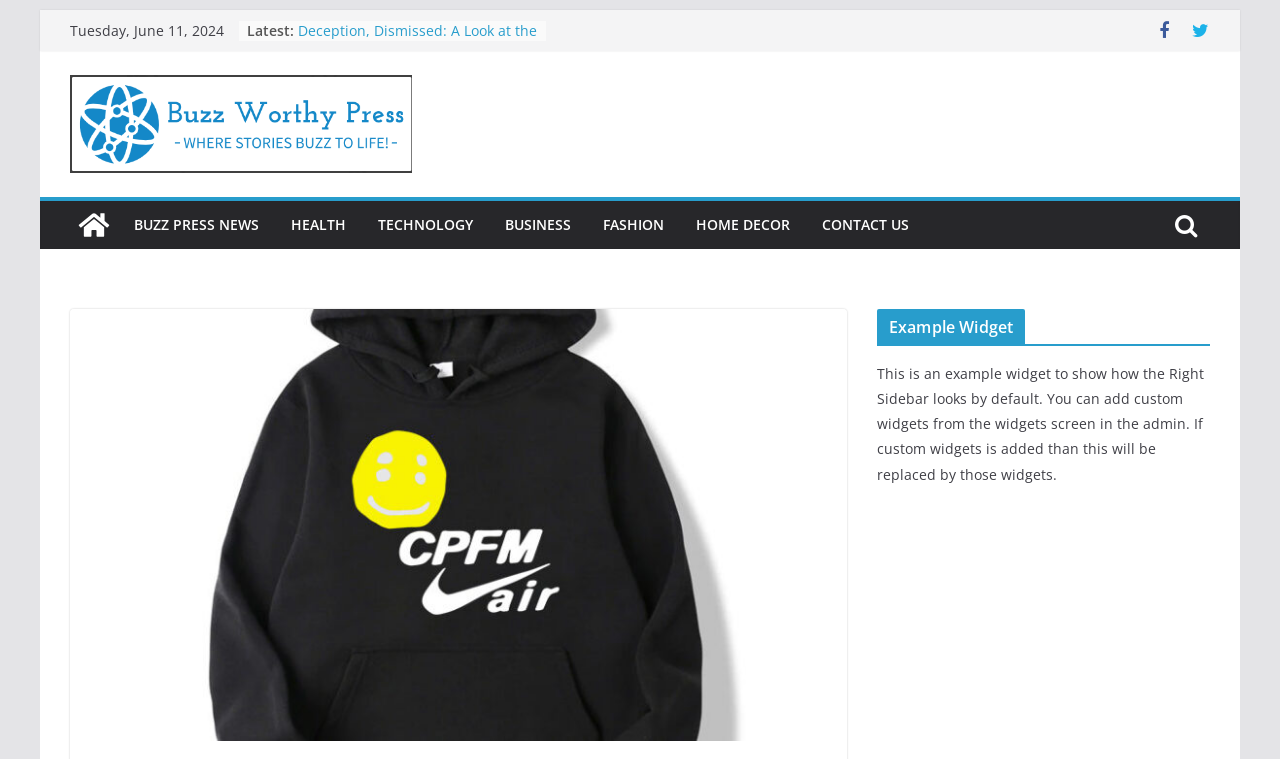Identify the bounding box coordinates for the UI element described as: "Fashion".

[0.471, 0.278, 0.519, 0.315]